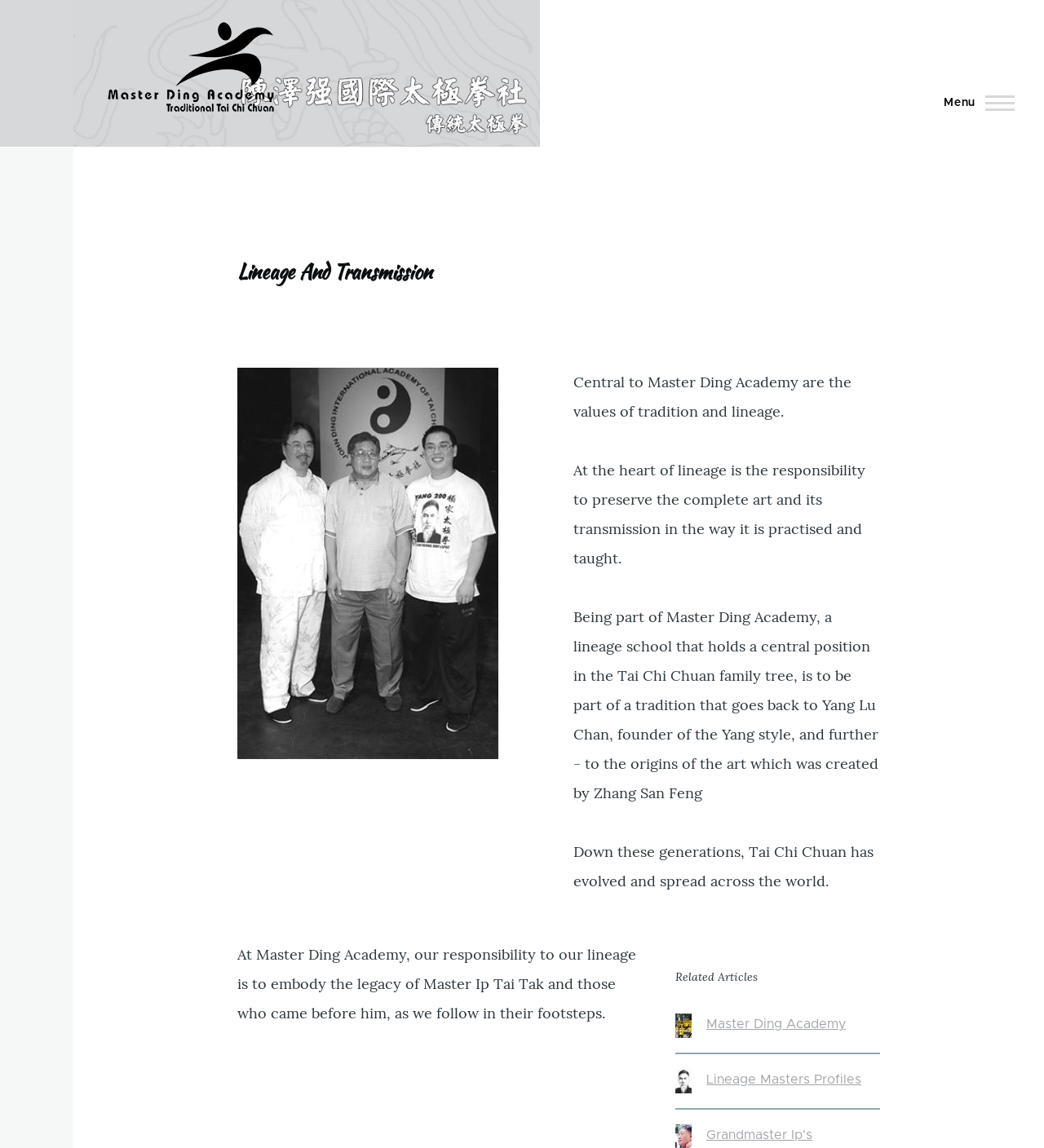Predict the bounding box coordinates of the UI element that matches this description: "Menu". The coordinates should be in the format [left, top, right, bottom] with each value between 0 and 1.

[0.89, 0.077, 0.977, 0.102]